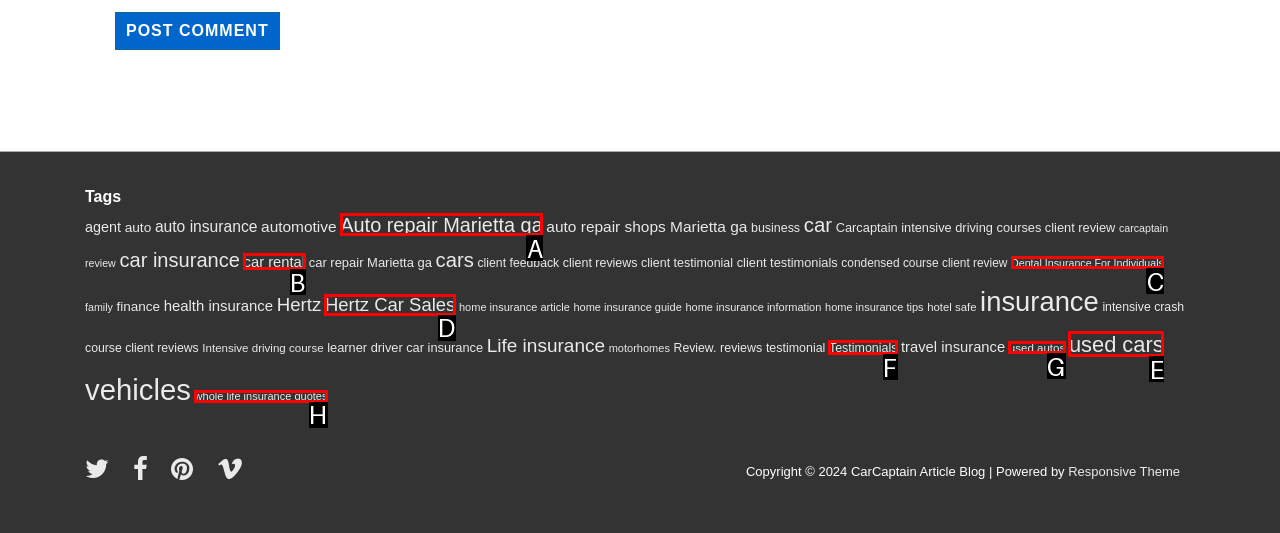From the given options, find the HTML element that fits the description: Auto repair Marietta ga. Reply with the letter of the chosen element.

A